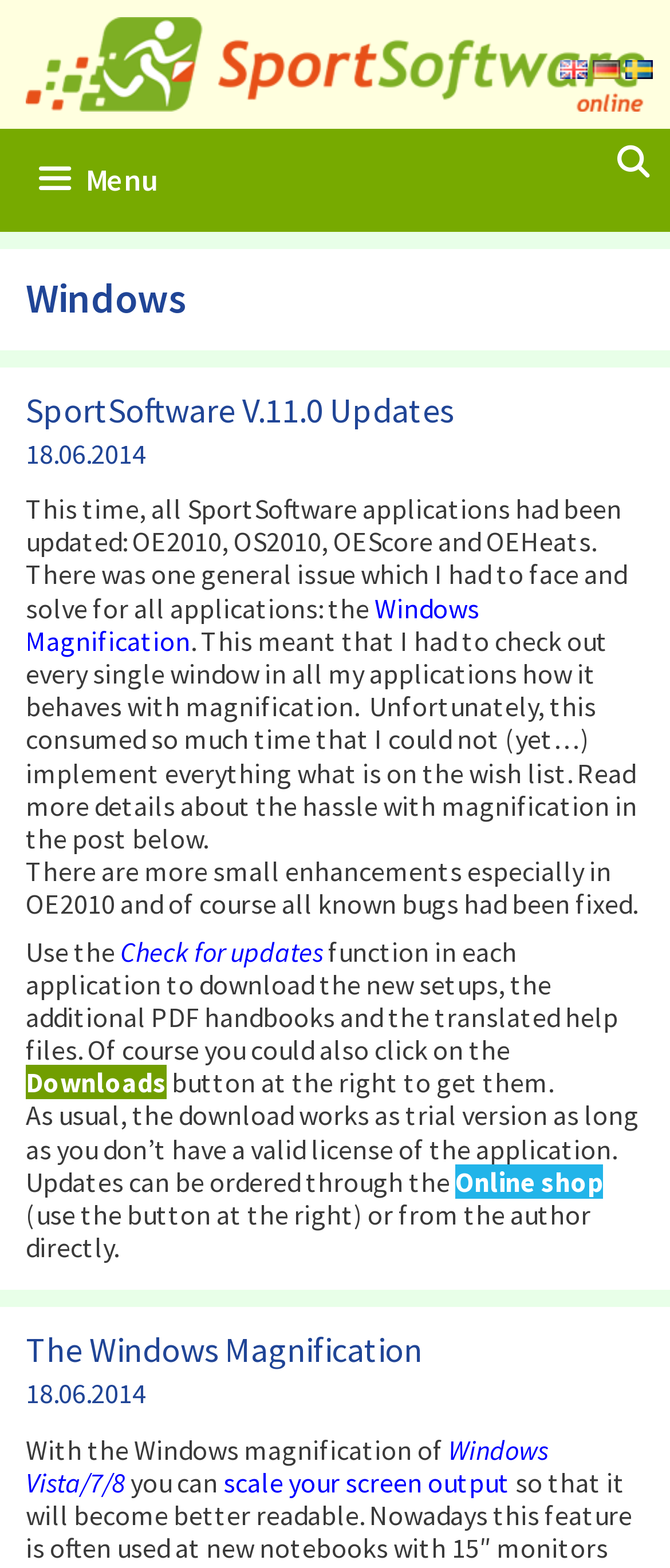What is the topic of the second article?
From the image, provide a succinct answer in one word or a short phrase.

The Windows Magnification